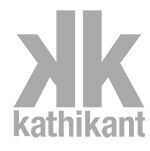Elaborate on the details you observe in the image.

This image features the logo of Kathi Kant, a professional known for her work in medical illustration. The logo prominently displays the initials "KK" in a stylized, modern font, accompanied by the full name "kathikant" in a smaller size beneath. The design reflects a professional and artistic approach, suitable for a portfolio that showcases medical and scientific visualizations. The logo represents Kathi Kant's brand identity and her commitment to bringing creativity and clarity to complex subjects through her illustrations.